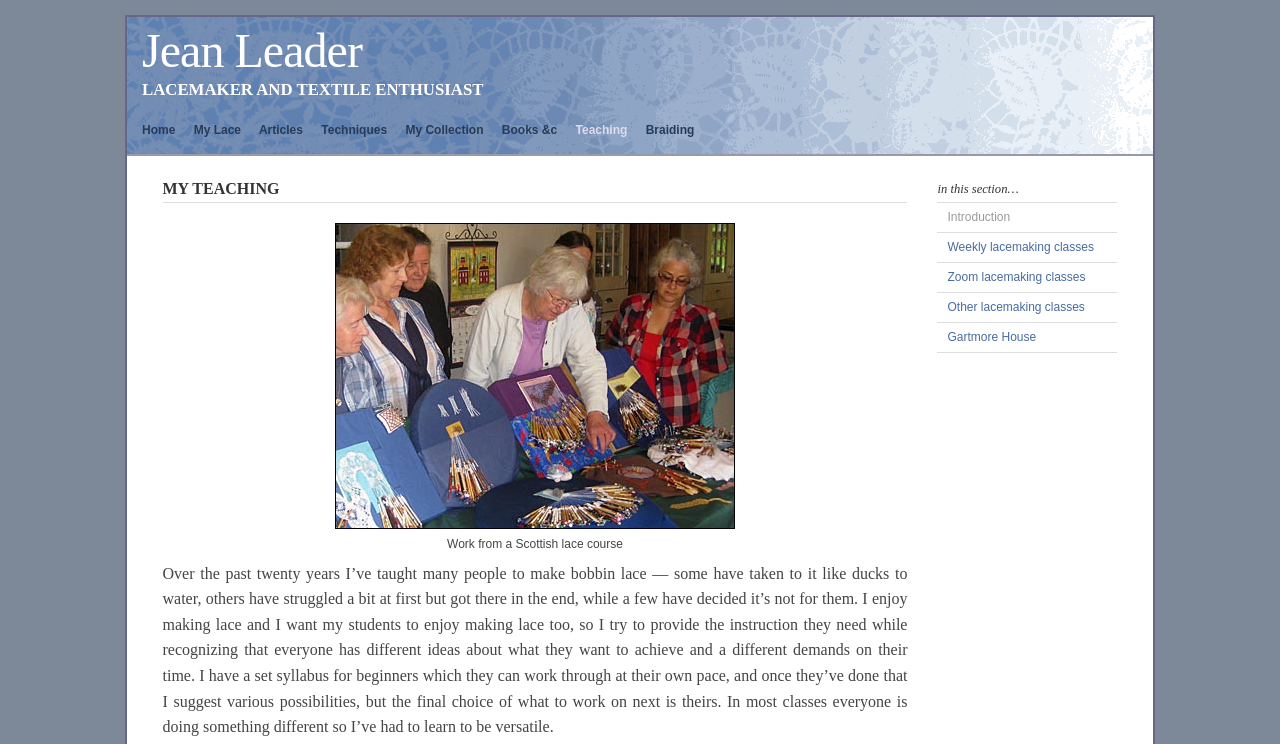Show me the bounding box coordinates of the clickable region to achieve the task as per the instruction: "Read about 'Techniques'".

[0.251, 0.166, 0.314, 0.184]